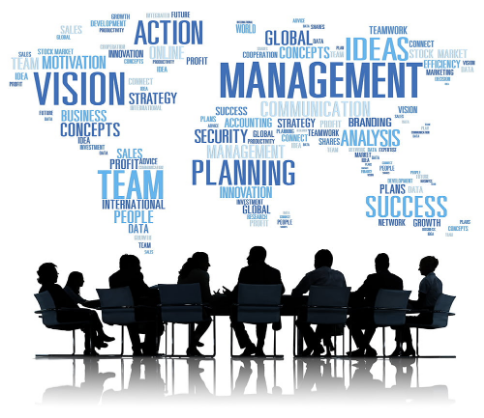Explain in detail what you see in the image.

The image features a silhouetted group of individuals seated around a conference table, engaged in strategic discussion. Behind them, a vibrant collage of keywords and concepts such as "Vision," "Management," "Ideas," "Planning," and "Success" is prominently displayed in various sizes, creating a dynamic backdrop that emphasizes themes of collaboration and strategic thinking. The visual conveys a sense of teamwork and focused dialogue, highlighting the importance of leadership and planning in achieving organizational goals. This setup suggests a modern business environment where innovation and active management are central to success.